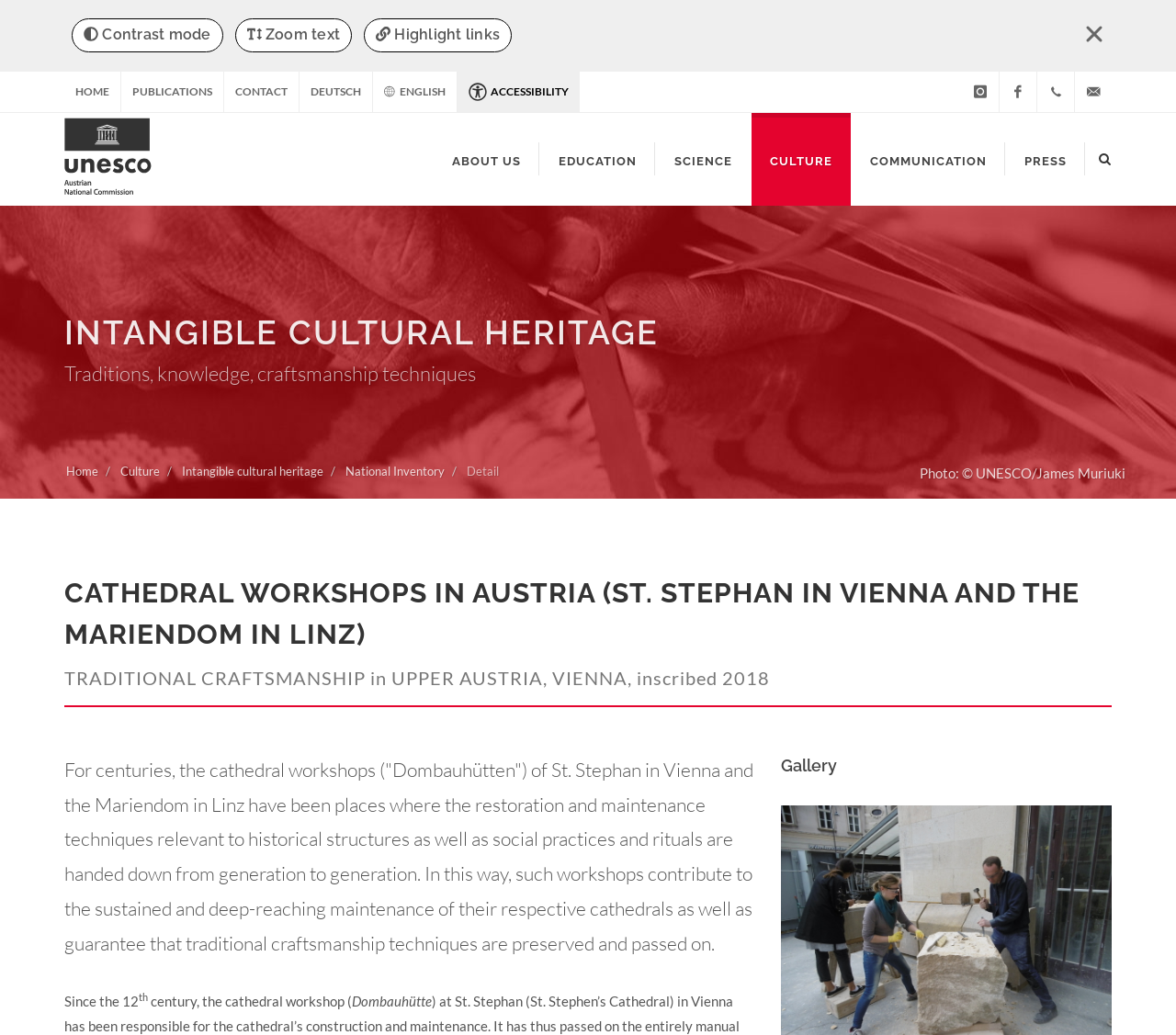Provide a short, one-word or phrase answer to the question below:
What is the topic of the intangible cultural heritage?

Cathedral workshops